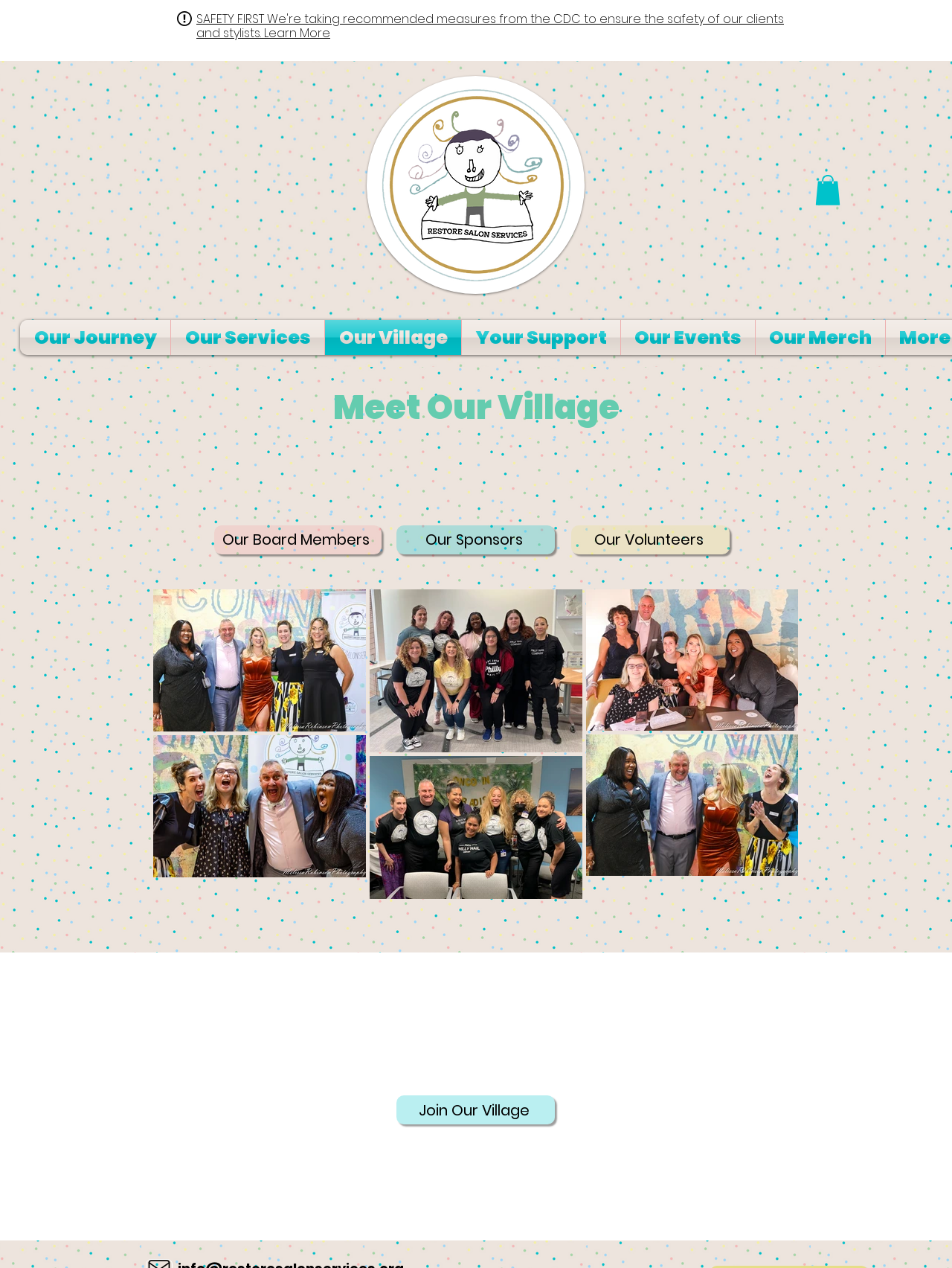Pinpoint the bounding box coordinates of the clickable element needed to complete the instruction: "Meet Our Board Members". The coordinates should be provided as four float numbers between 0 and 1: [left, top, right, bottom].

[0.225, 0.414, 0.401, 0.437]